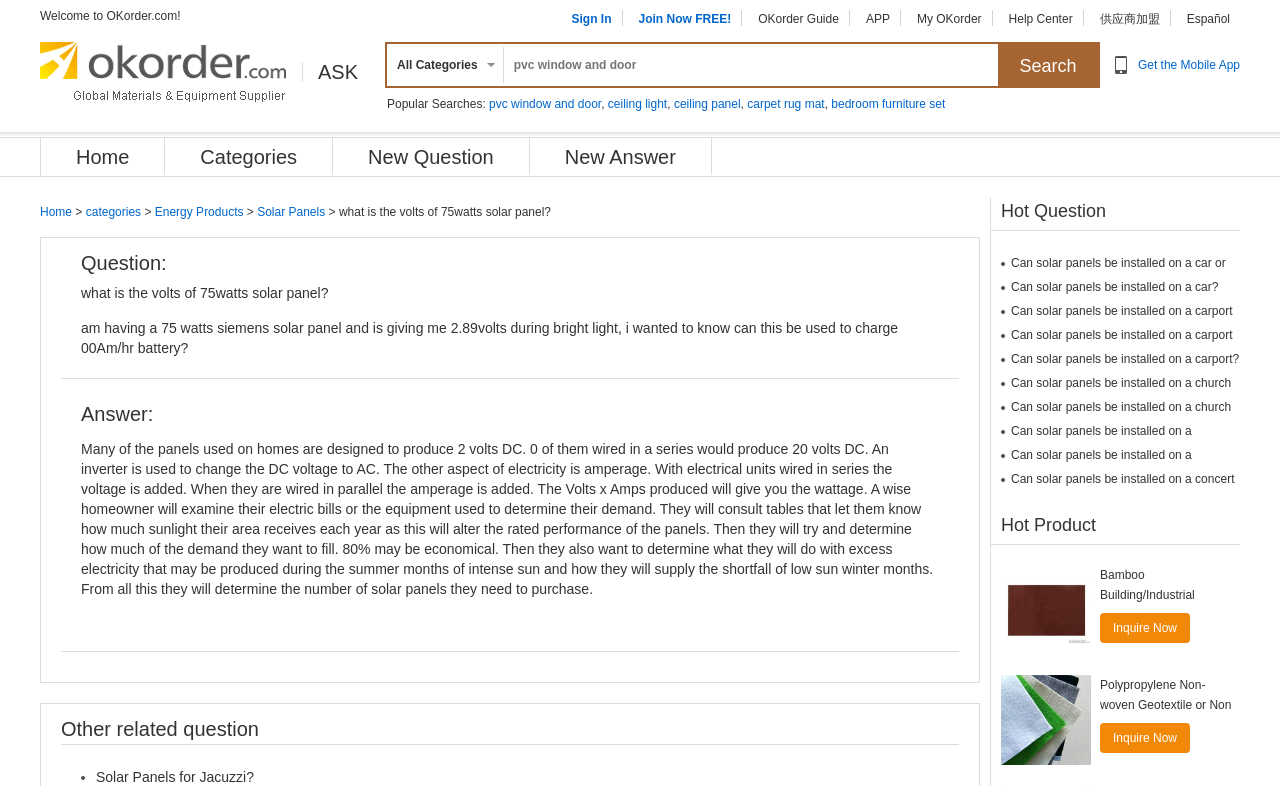Identify the bounding box coordinates of the part that should be clicked to carry out this instruction: "Search for products".

[0.302, 0.056, 0.858, 0.156]